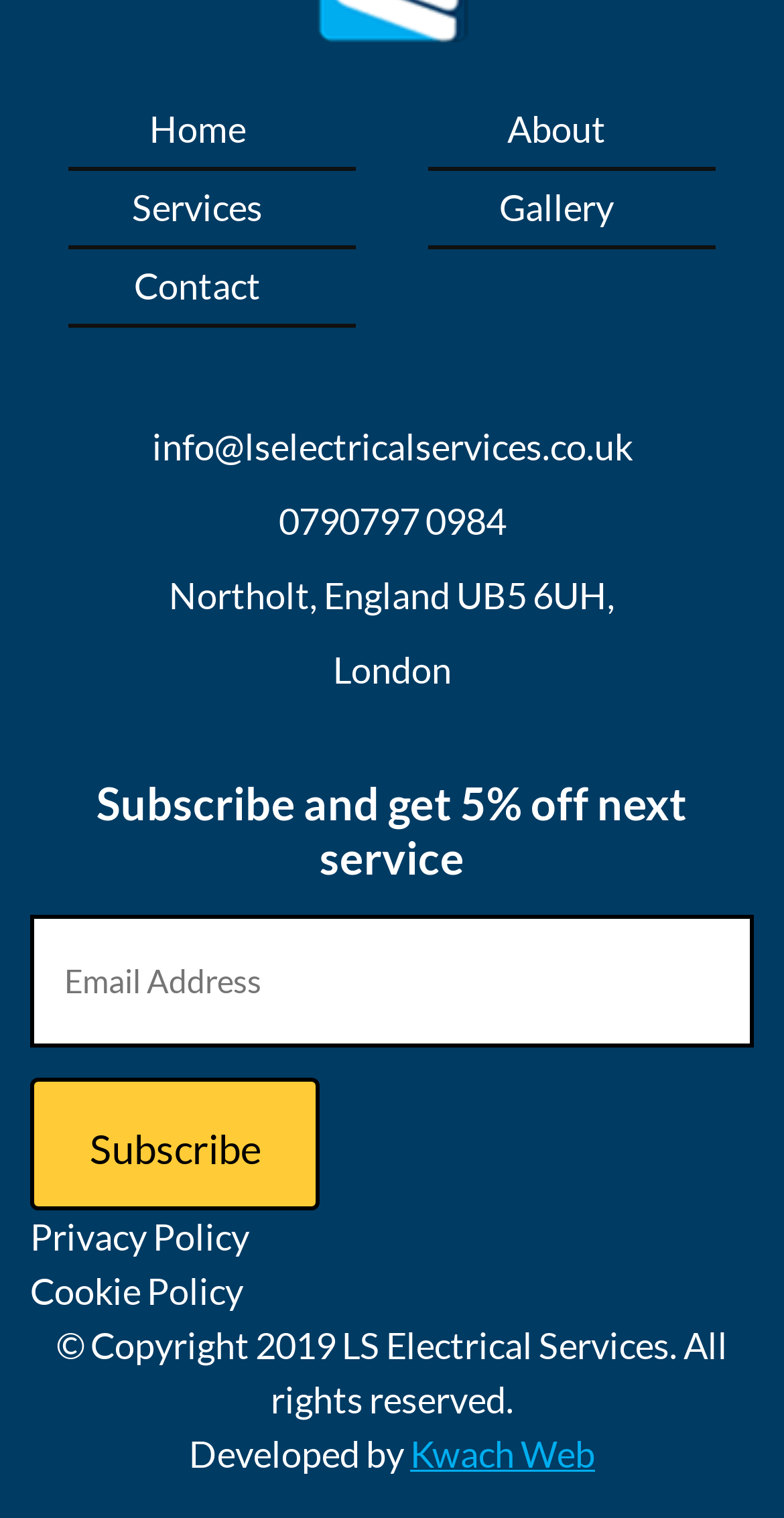Kindly provide the bounding box coordinates of the section you need to click on to fulfill the given instruction: "Click on the Home link".

[0.088, 0.068, 0.416, 0.104]